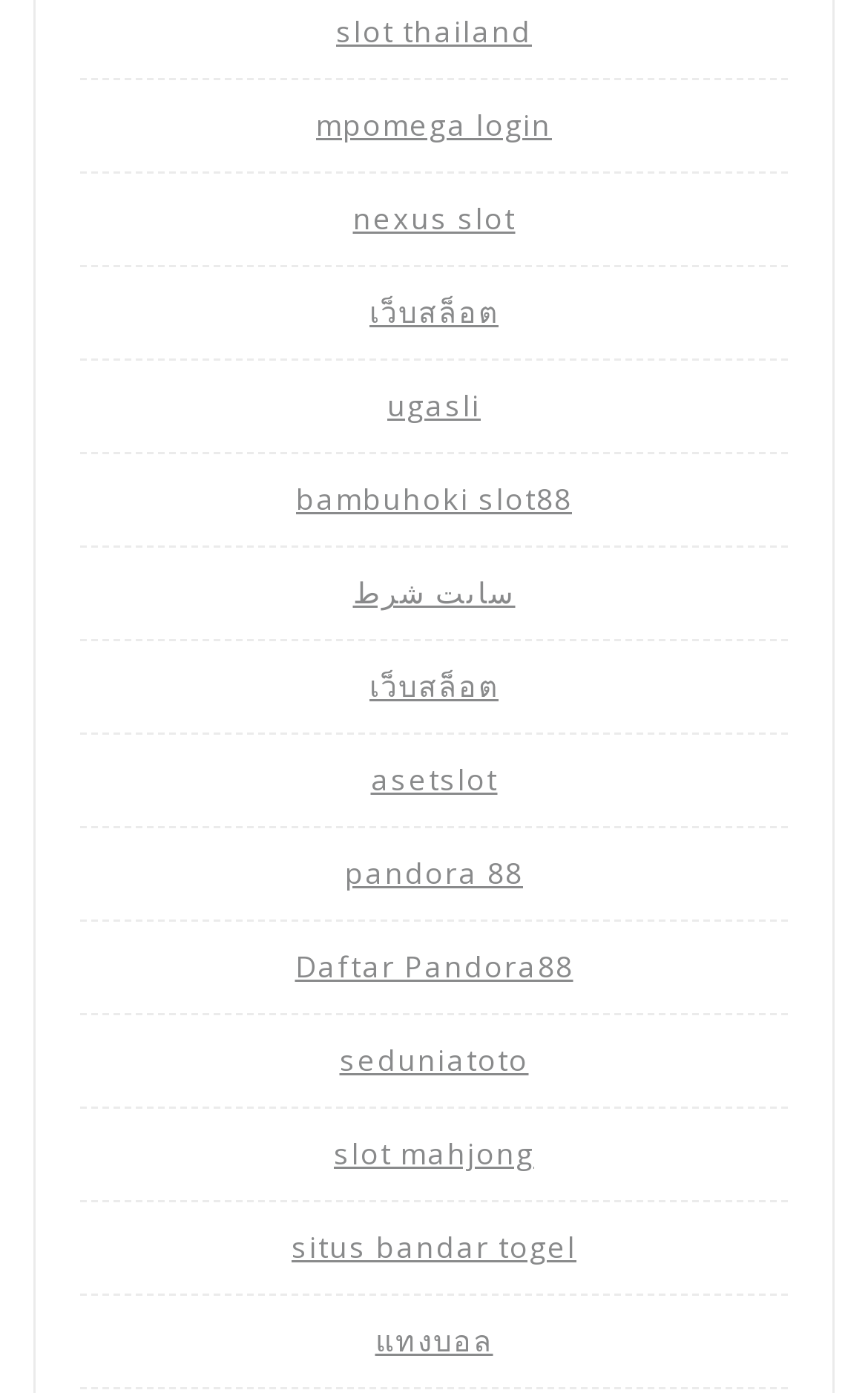Give a one-word or short phrase answer to the question: 
How many links have non-English text?

4